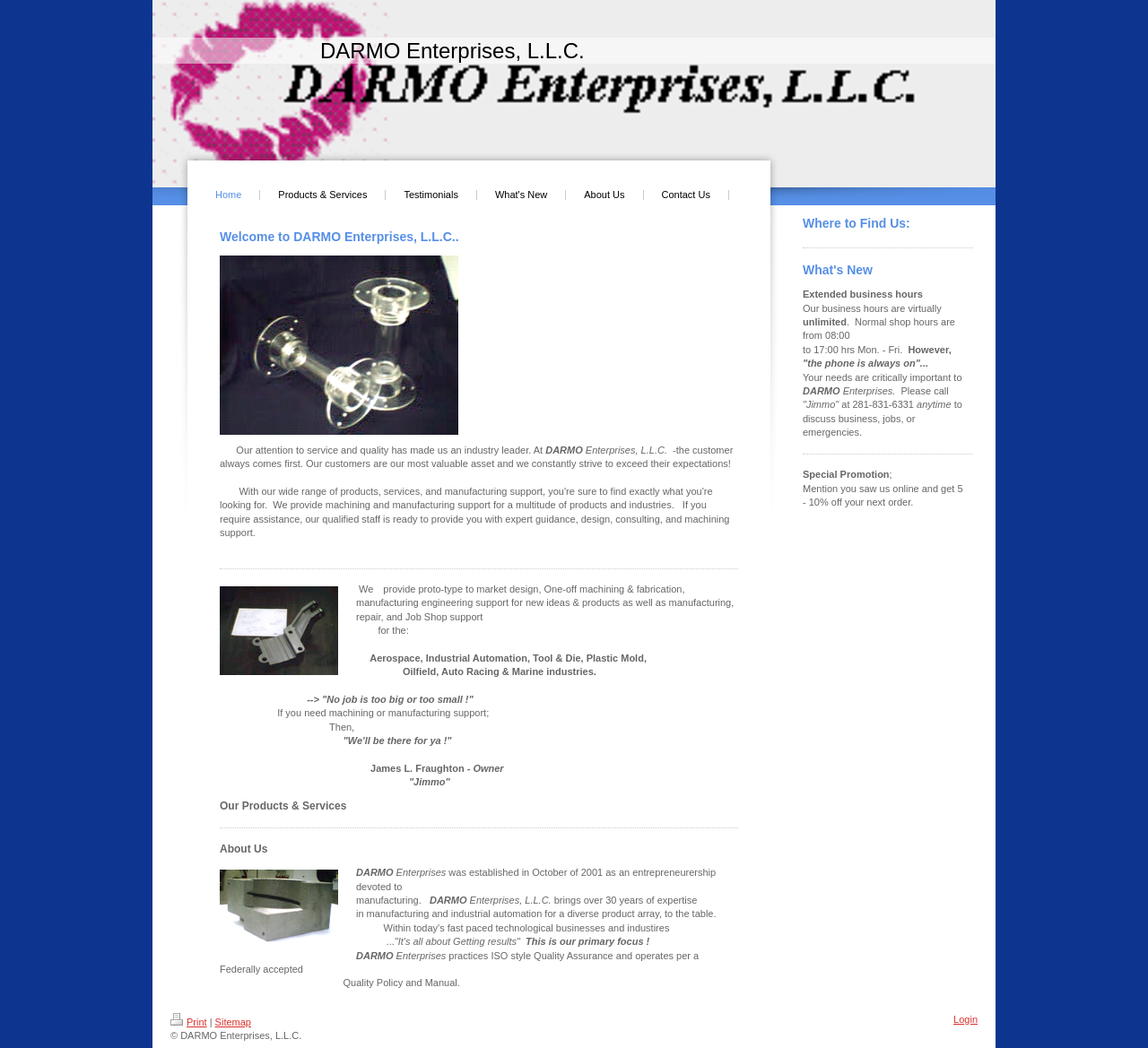Please locate the bounding box coordinates of the element that needs to be clicked to achieve the following instruction: "Login". The coordinates should be four float numbers between 0 and 1, i.e., [left, top, right, bottom].

[0.831, 0.967, 0.852, 0.977]